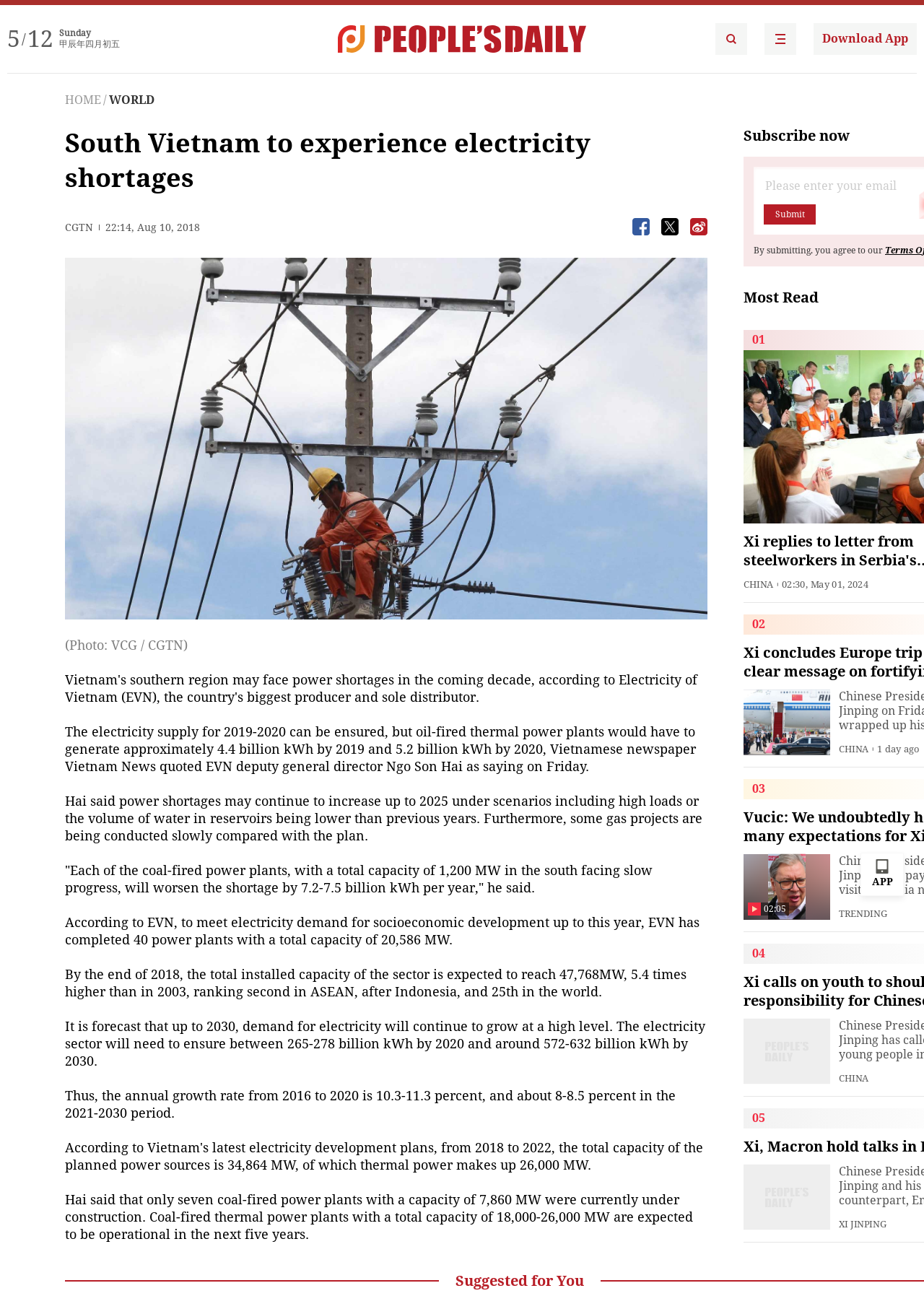What is the name of the Vietnamese newspaper quoted in the article?
Look at the screenshot and give a one-word or phrase answer.

Vietnam News